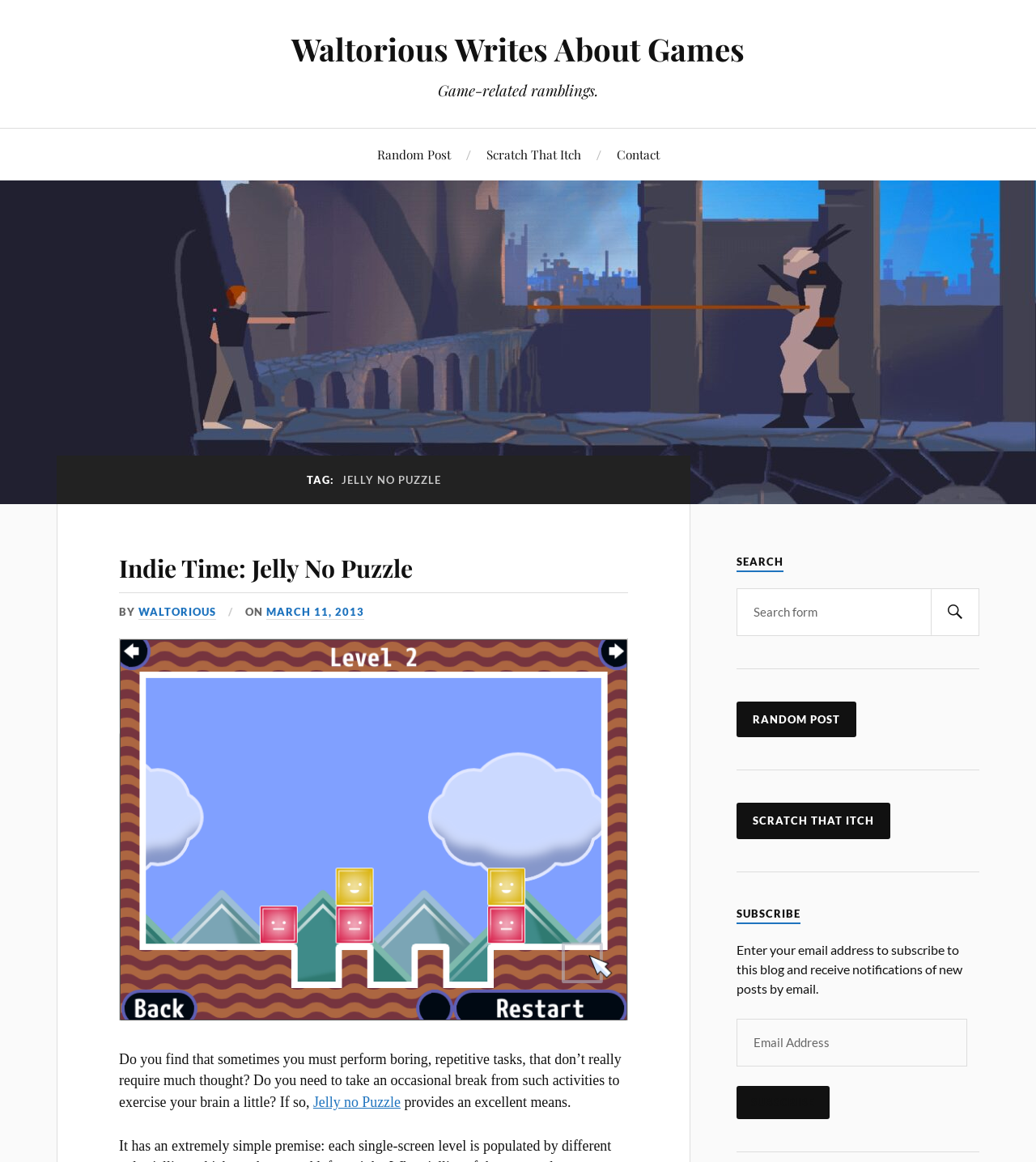Give a concise answer using one word or a phrase to the following question:
Who wrote the article 'Indie Time: Jelly No Puzzle'?

Waltorious